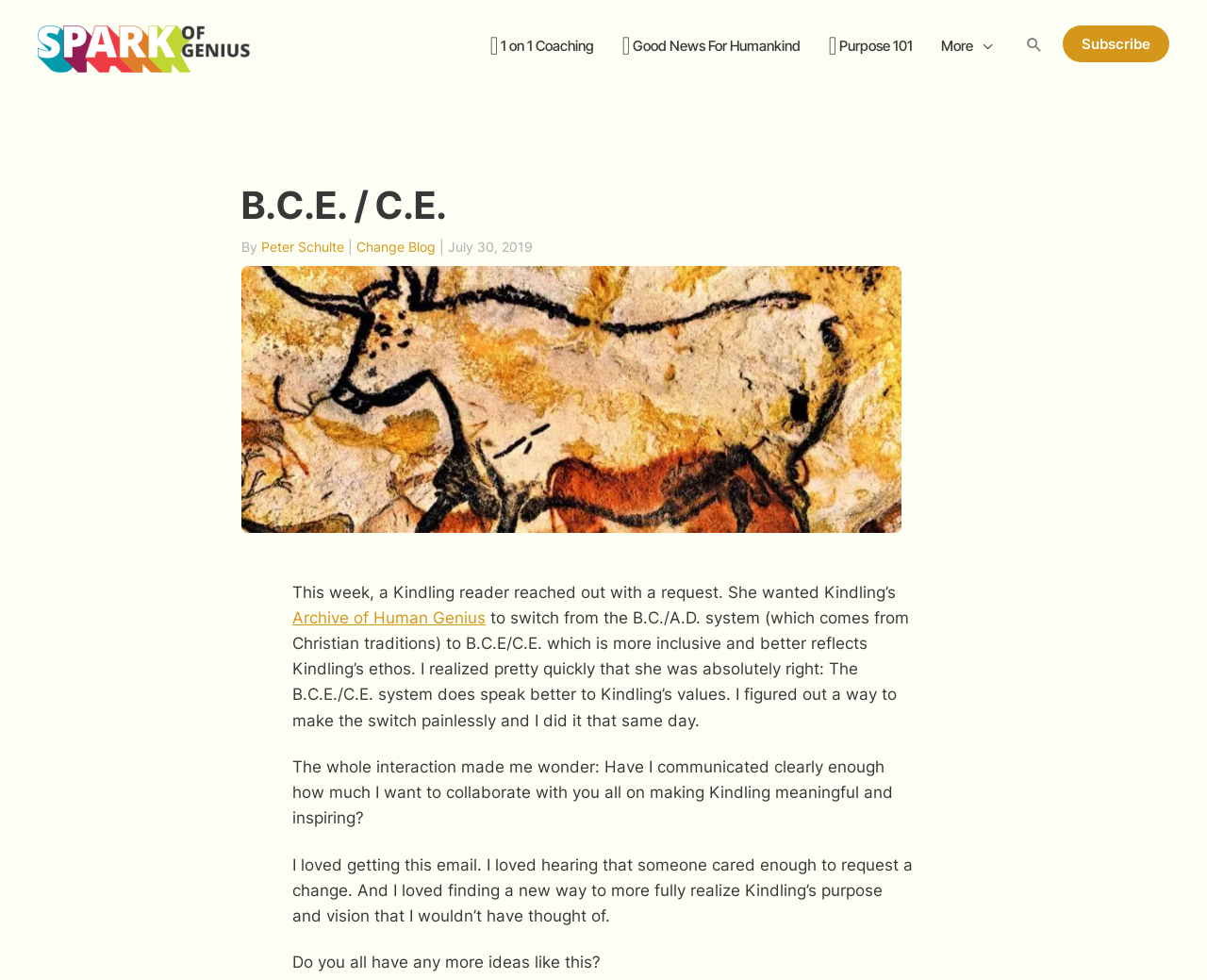Please specify the bounding box coordinates of the clickable section necessary to execute the following command: "Navigate to 1 on 1 Coaching".

[0.395, 0.033, 0.504, 0.061]